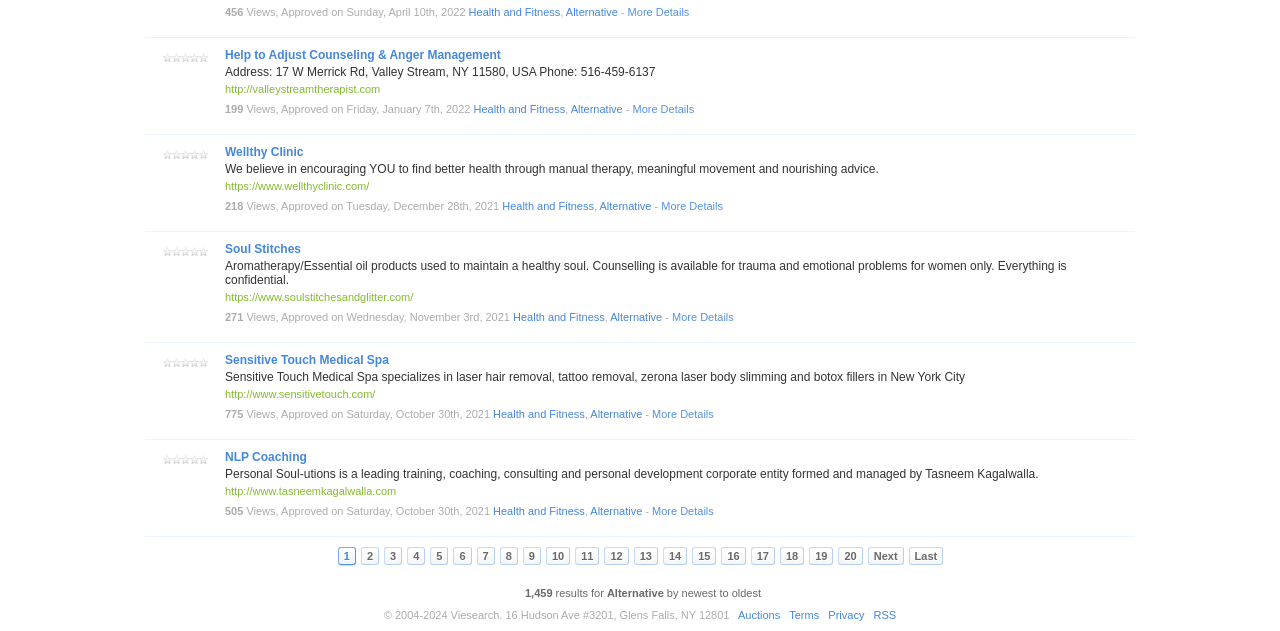Please identify the bounding box coordinates of the element I should click to complete this instruction: 'Visit the website of Valley Stream Therapist'. The coordinates should be given as four float numbers between 0 and 1, like this: [left, top, right, bottom].

[0.176, 0.132, 0.297, 0.151]